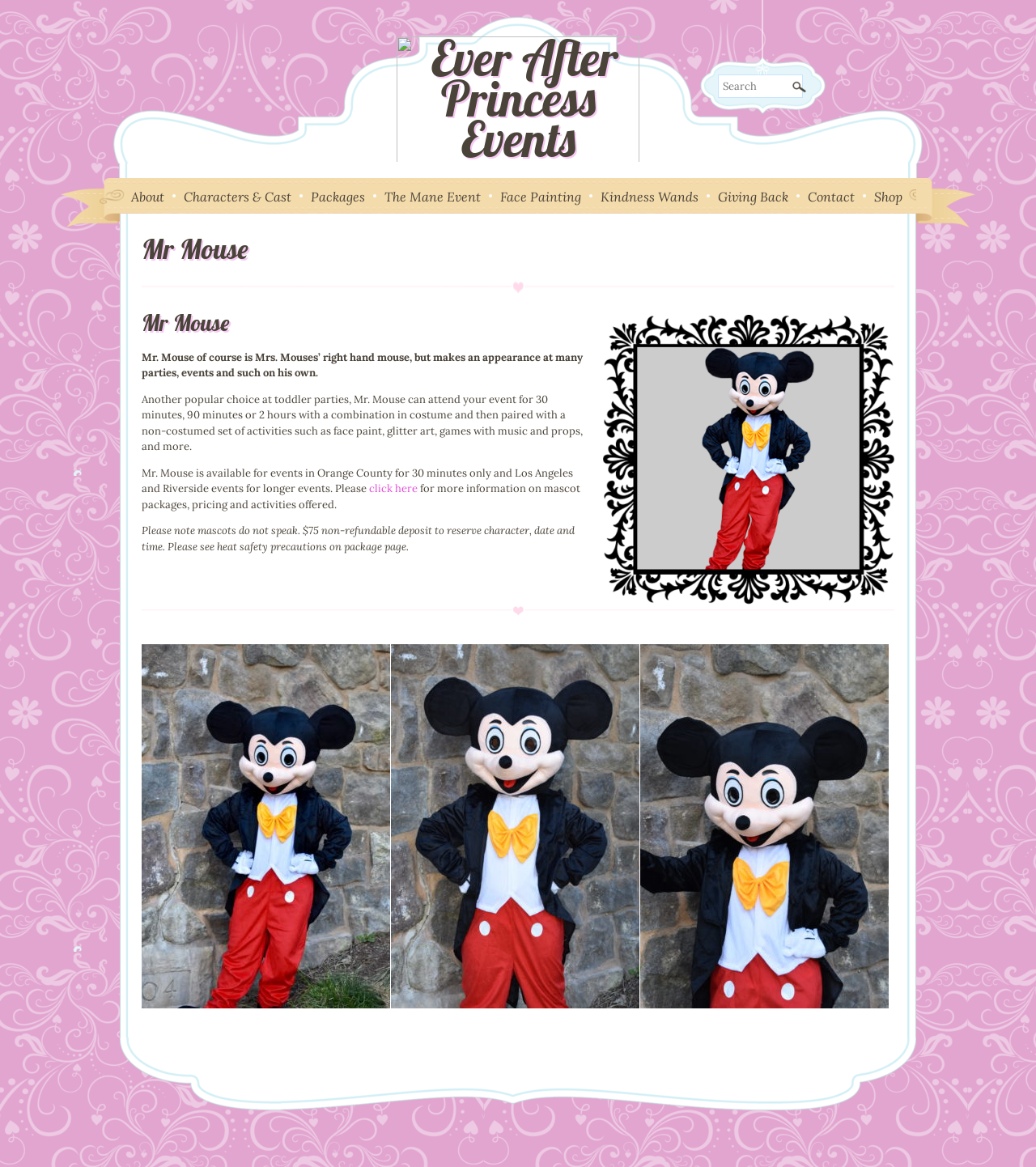Please determine the bounding box coordinates of the element's region to click for the following instruction: "Click to see more information on mascot packages".

[0.356, 0.413, 0.403, 0.424]